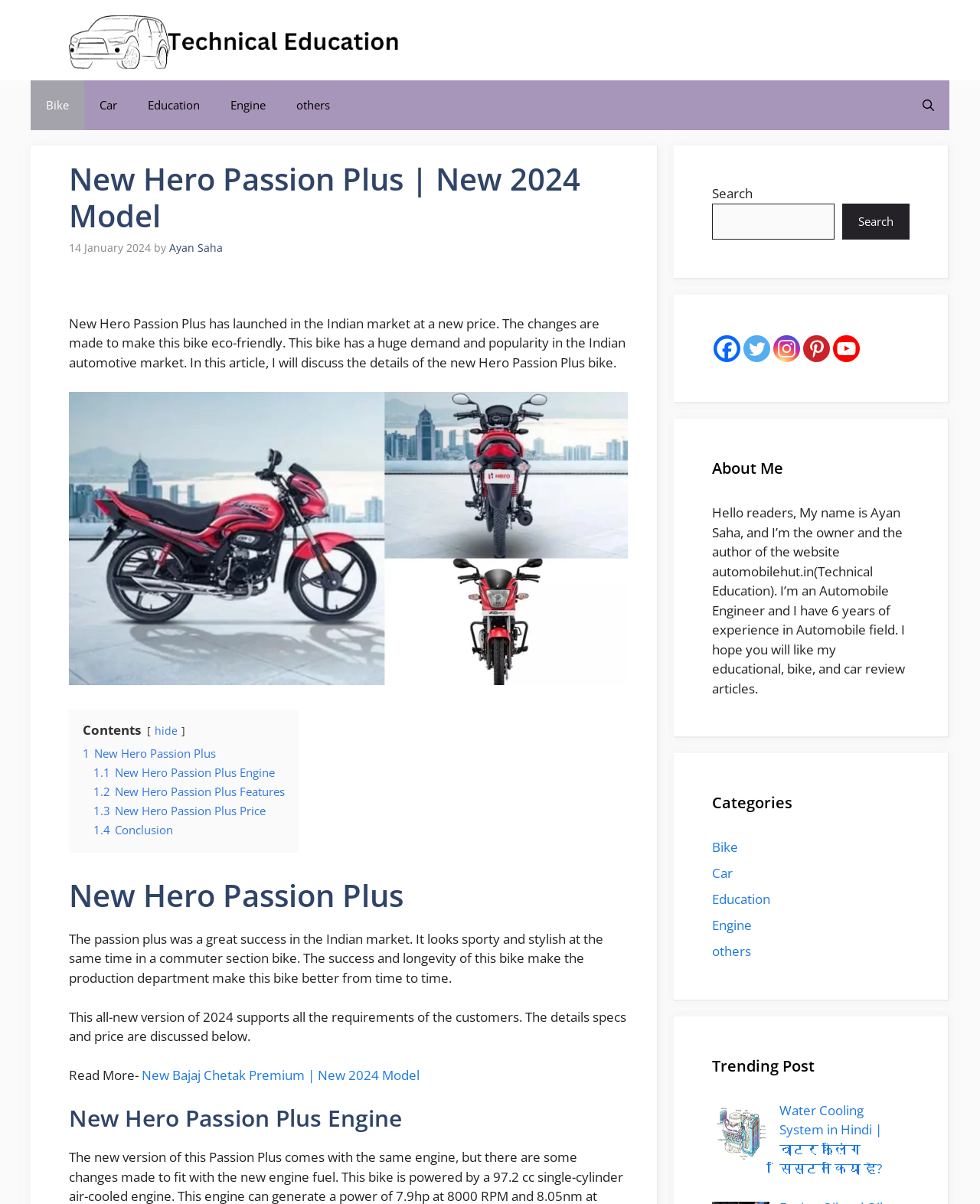What is the name of the website?
Provide an in-depth and detailed explanation in response to the question.

The website is named Automobilehut, as mentioned in the banner at the top of the webpage, which also includes the subtitle 'Education and motorcycle Related Article'.